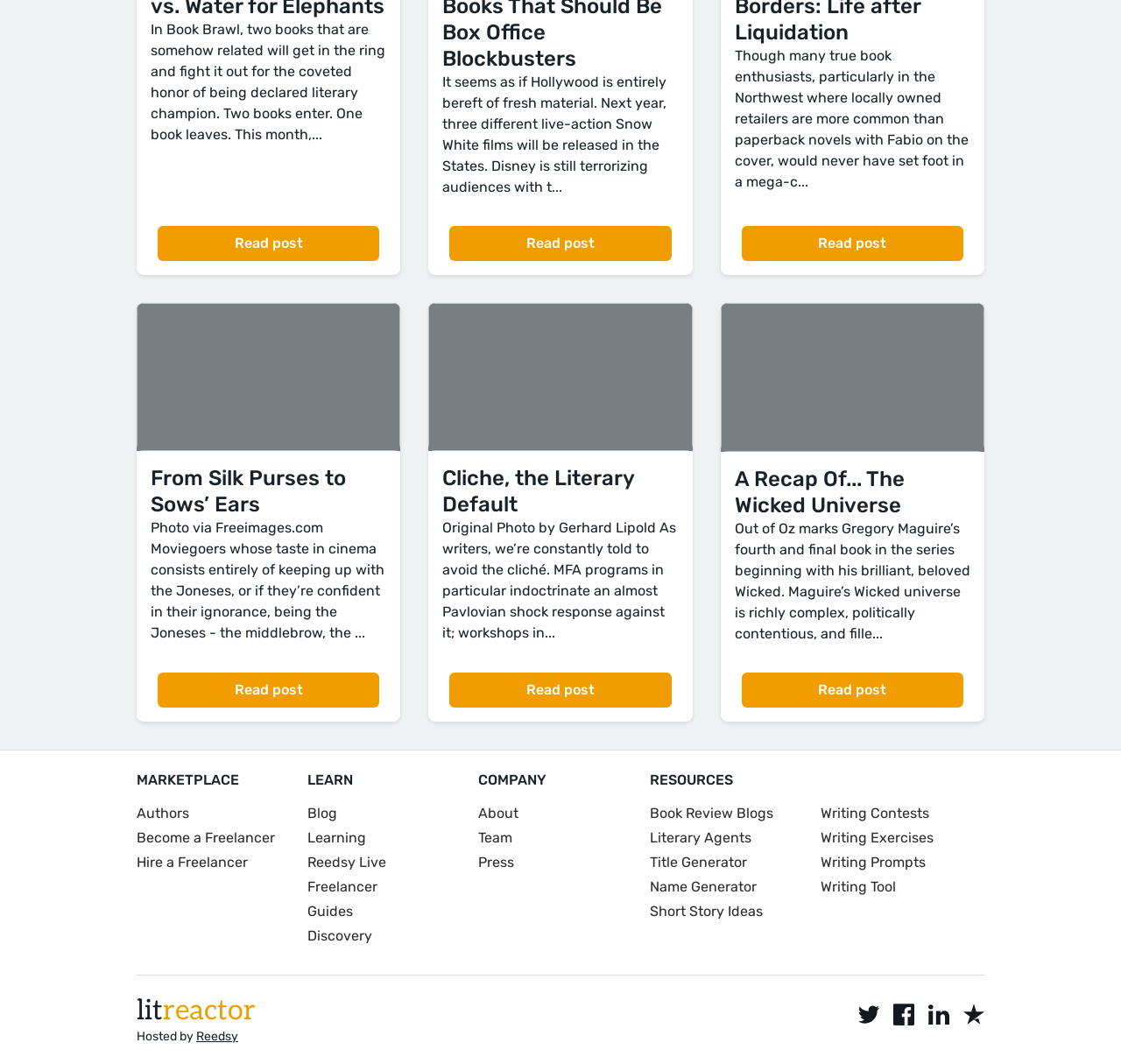Please provide a detailed answer to the question below based on the screenshot: 
How many links are under the 'MARKETPLACE' heading?

The 'MARKETPLACE' heading is located at the top of the webpage, and it has three links underneath it, which are 'Authors', 'Become a Freelancer', and 'Hire a Freelancer'.